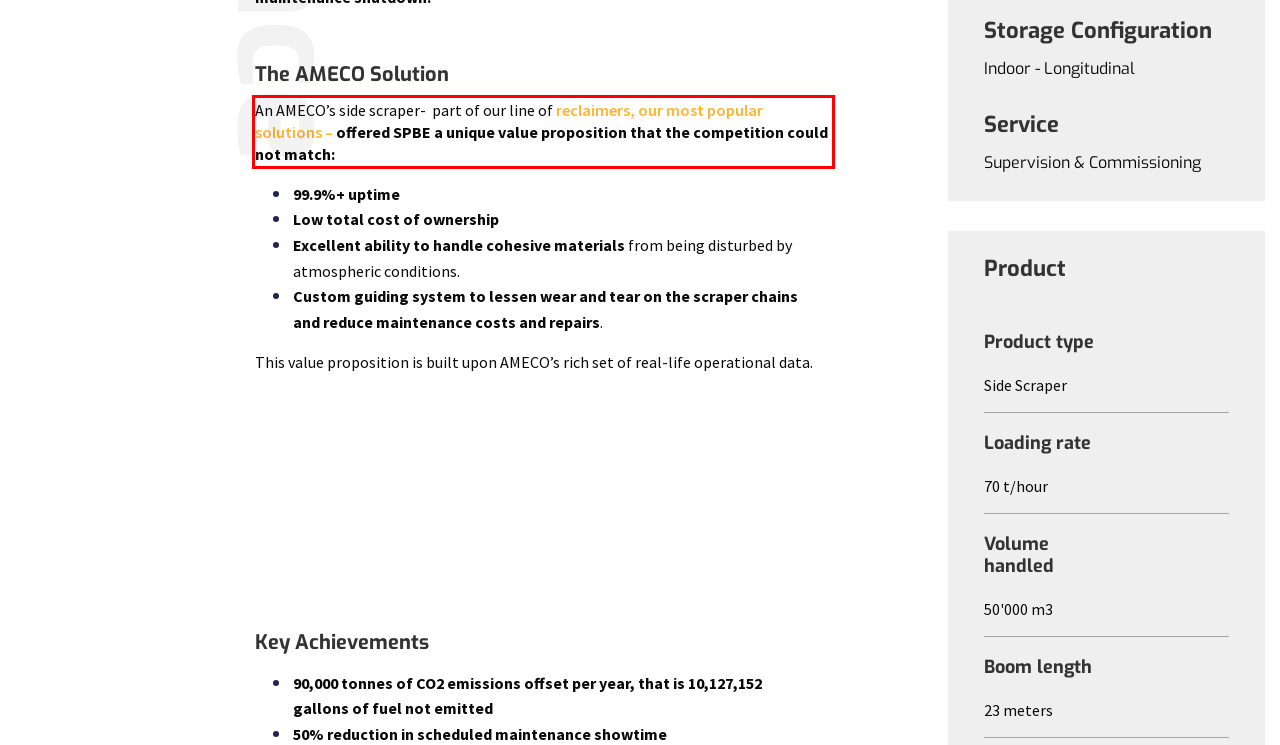There is a screenshot of a webpage with a red bounding box around a UI element. Please use OCR to extract the text within the red bounding box.

An AMECO’s side scraper- part of our line of reclaimers, our most popular solutions – offered SPBE a unique value proposition that the competition could not match: